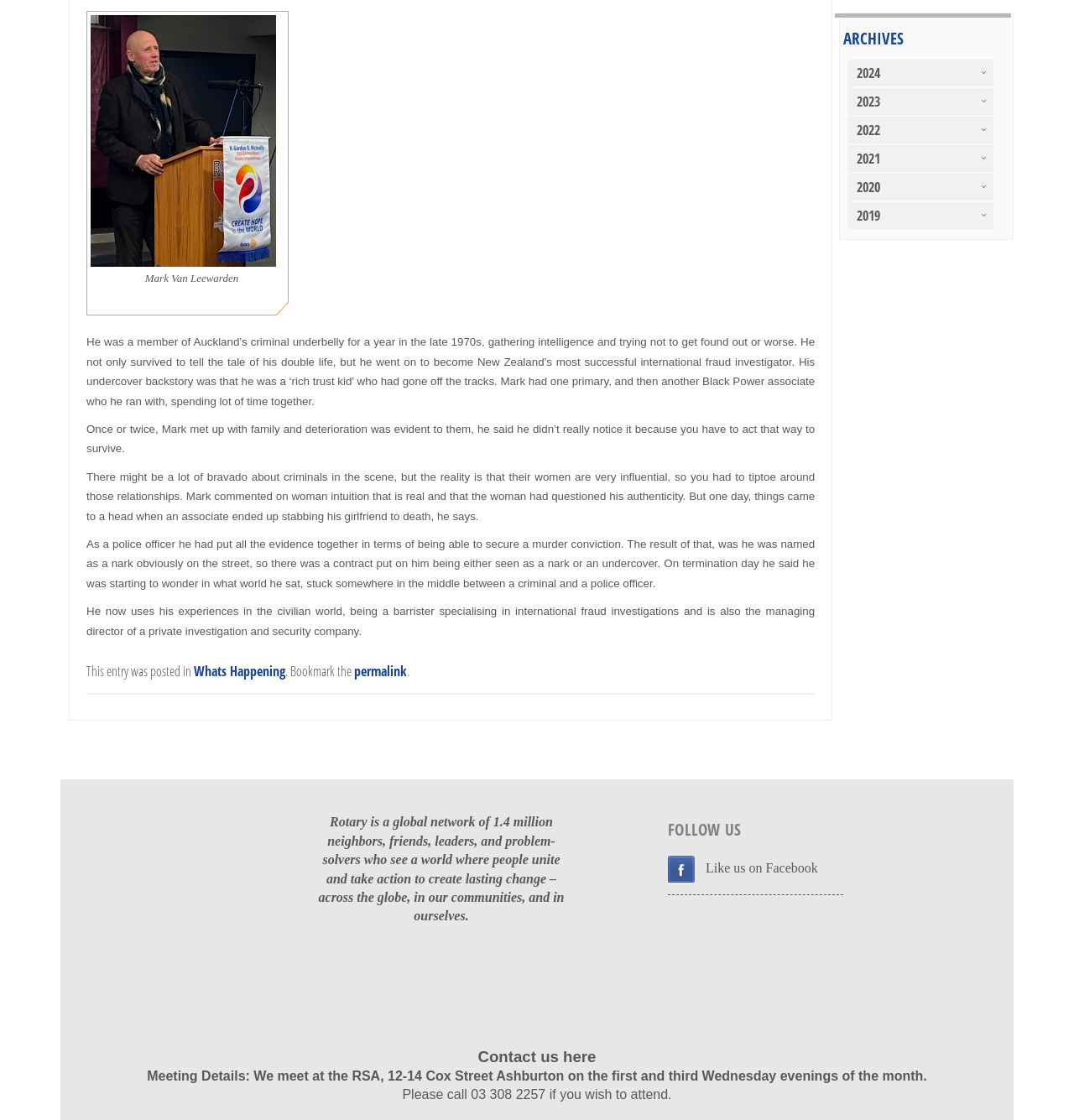Calculate the bounding box coordinates for the UI element based on the following description: "2021". Ensure the coordinates are four float numbers between 0 and 1, i.e., [left, top, right, bottom].

[0.79, 0.129, 0.925, 0.153]